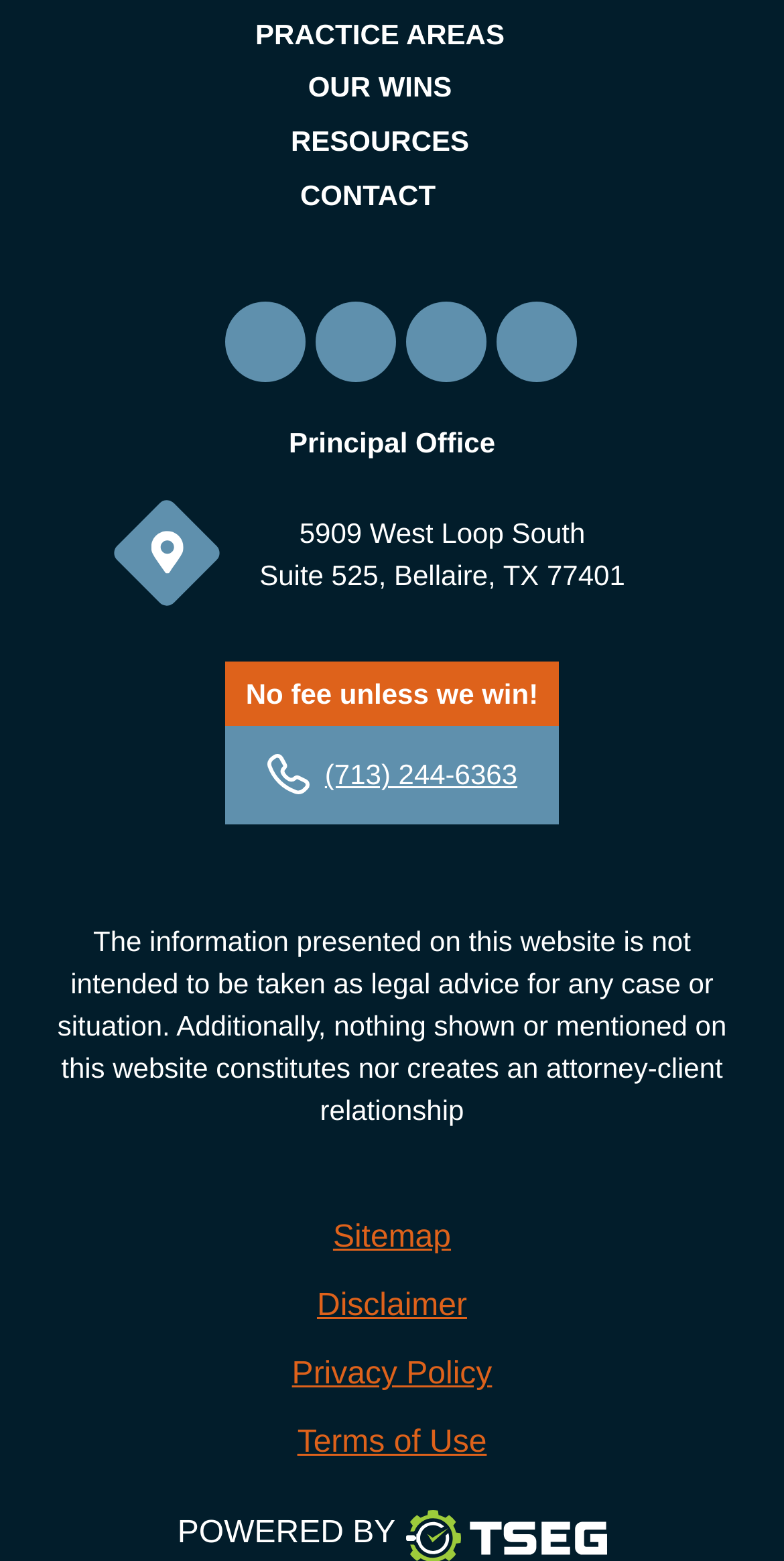Find the bounding box coordinates for the HTML element described as: "(713) 244-6363". The coordinates should consist of four float values between 0 and 1, i.e., [left, top, right, bottom].

[0.414, 0.486, 0.66, 0.507]